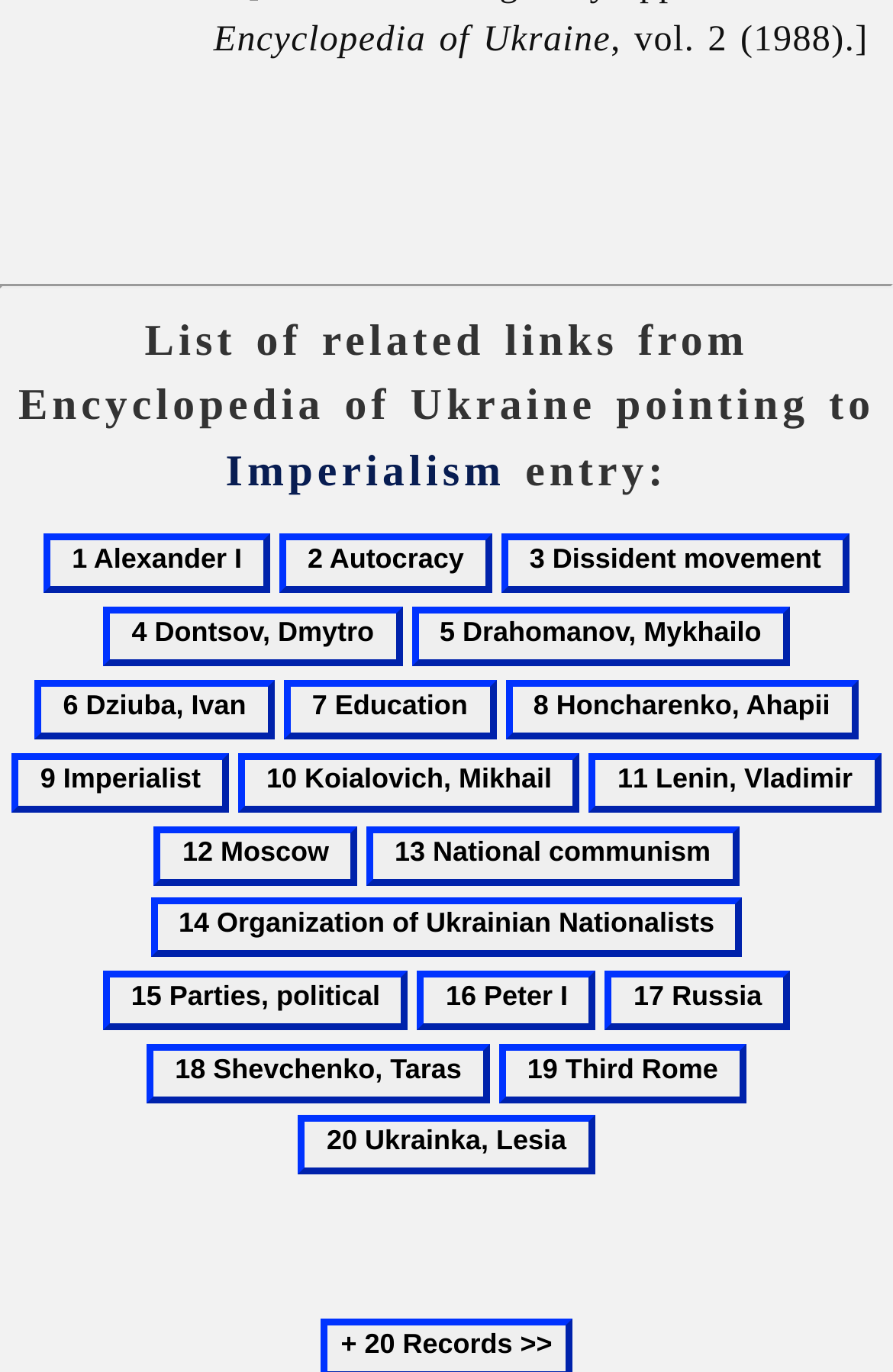Can you pinpoint the bounding box coordinates for the clickable element required for this instruction: "View the link for Imperialist"? The coordinates should be four float numbers between 0 and 1, i.e., [left, top, right, bottom].

[0.014, 0.548, 0.256, 0.592]